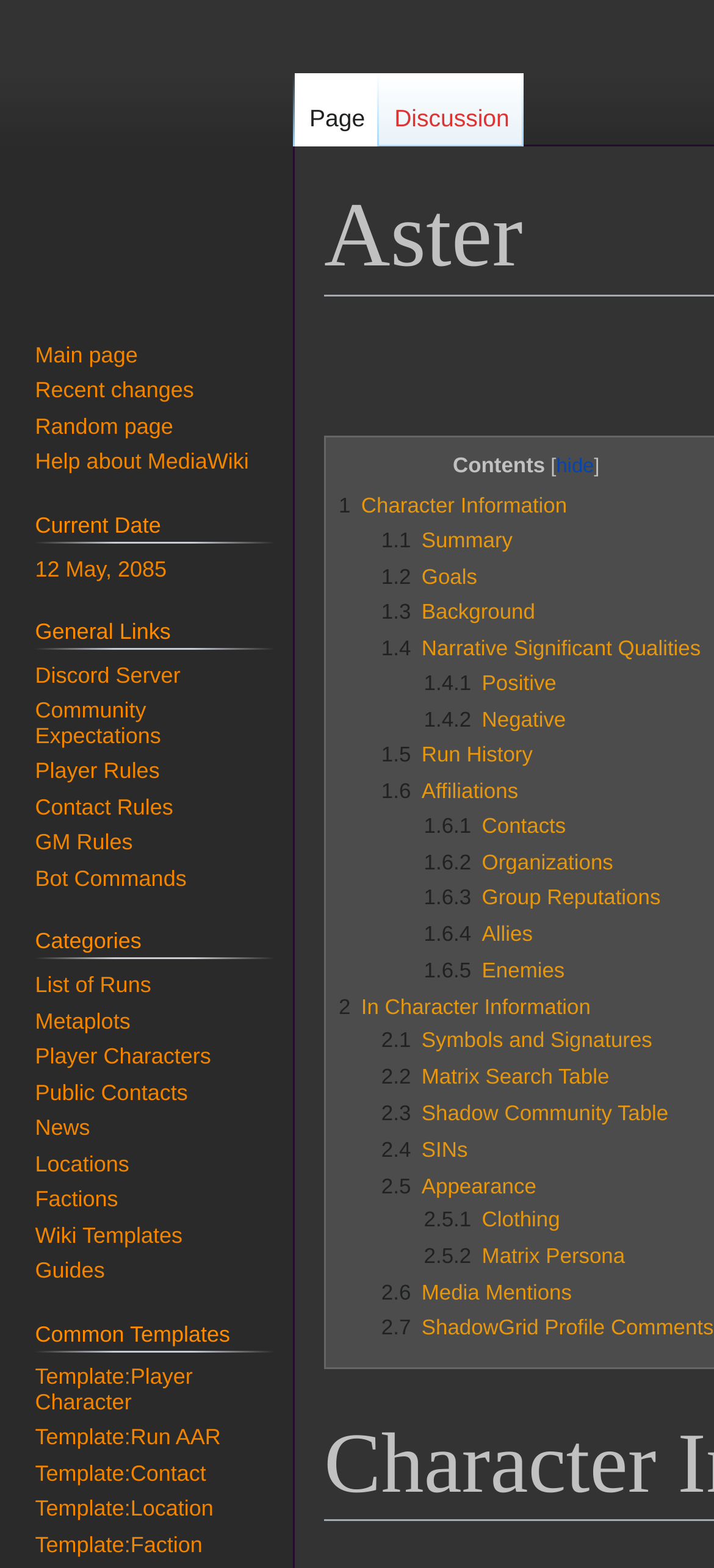Please identify the bounding box coordinates of where to click in order to follow the instruction: "View character information".

[0.474, 0.316, 0.794, 0.331]